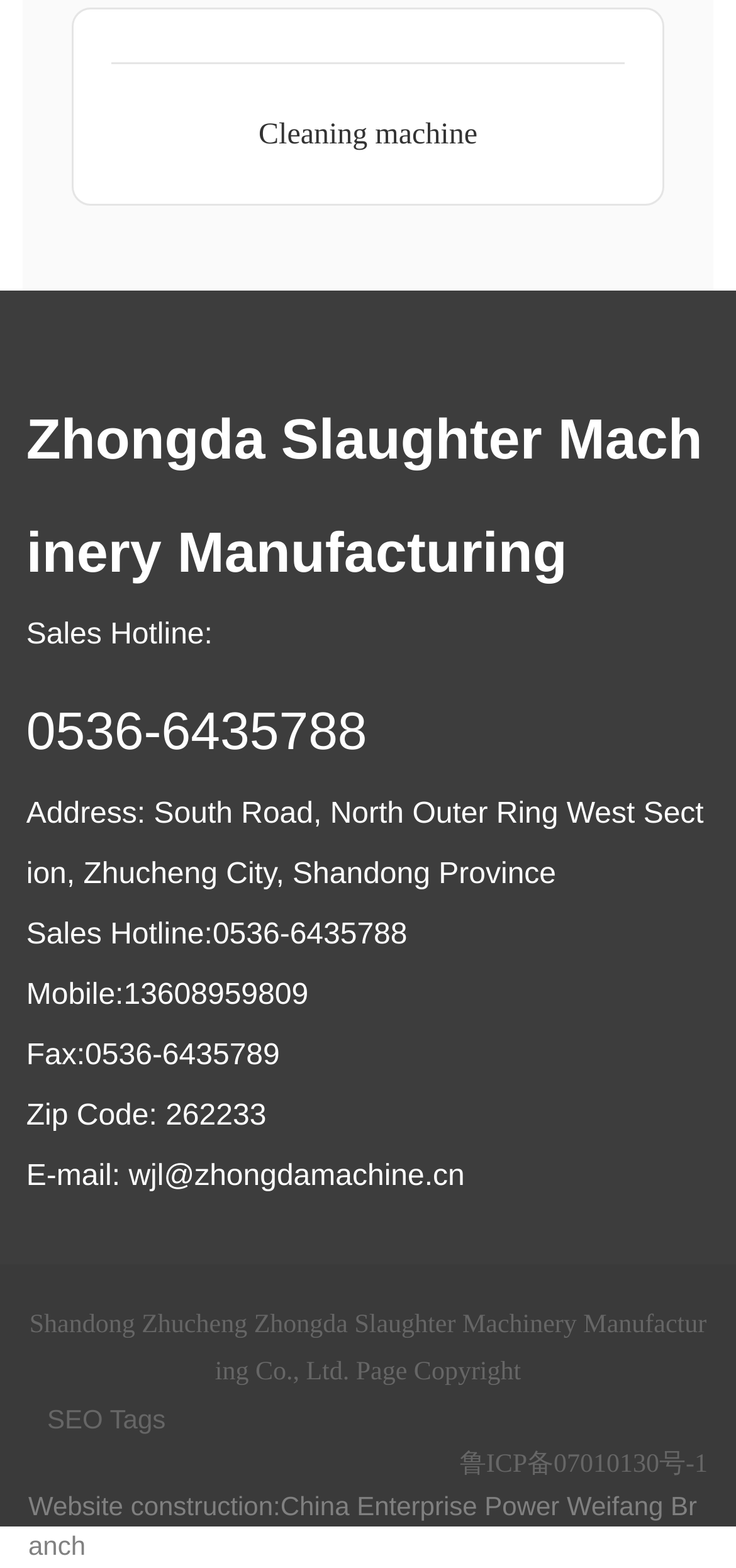Please specify the bounding box coordinates of the clickable region necessary for completing the following instruction: "Learn about cleaning machines". The coordinates must consist of four float numbers between 0 and 1, i.e., [left, top, right, bottom].

[0.351, 0.075, 0.649, 0.096]